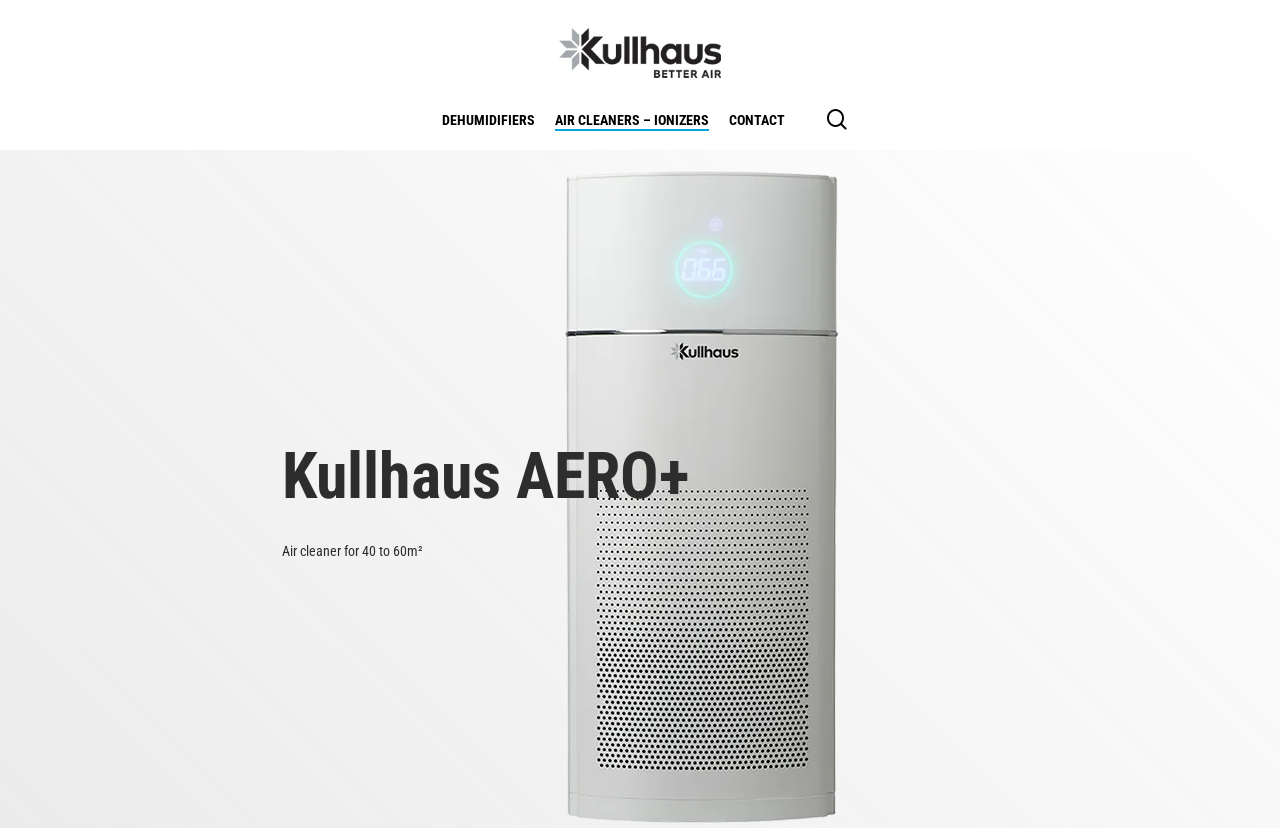Using the provided description: "AIR CLEANERS – IONIZERS", find the bounding box coordinates of the corresponding UI element. The output should be four float numbers between 0 and 1, in the format [left, top, right, bottom].

[0.433, 0.136, 0.554, 0.153]